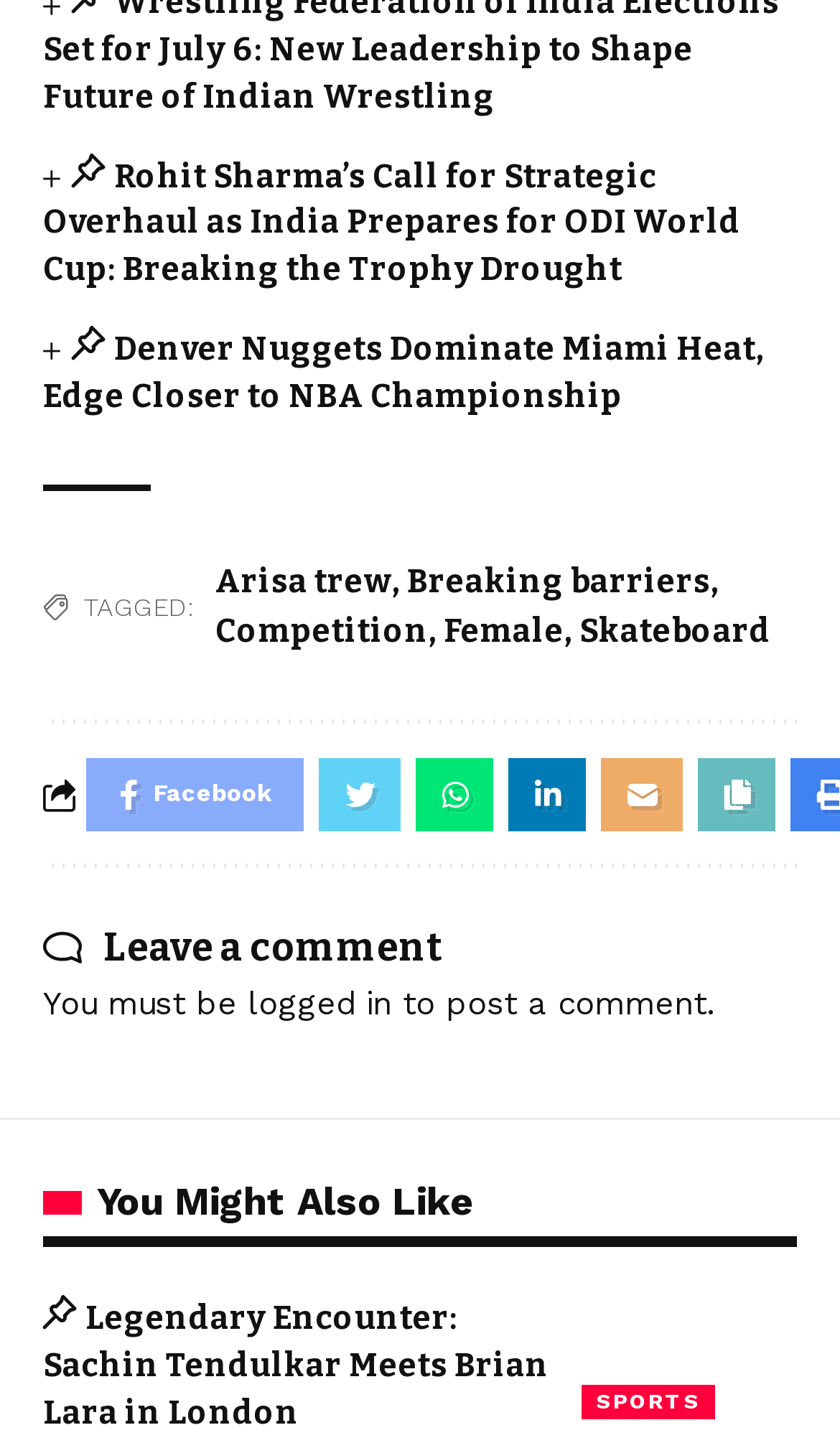Please indicate the bounding box coordinates for the clickable area to complete the following task: "Read Rohit Sharma’s Call for Strategic Overhaul as India Prepares for ODI World Cup: Breaking the Trophy Drought". The coordinates should be specified as four float numbers between 0 and 1, i.e., [left, top, right, bottom].

[0.051, 0.108, 0.882, 0.2]